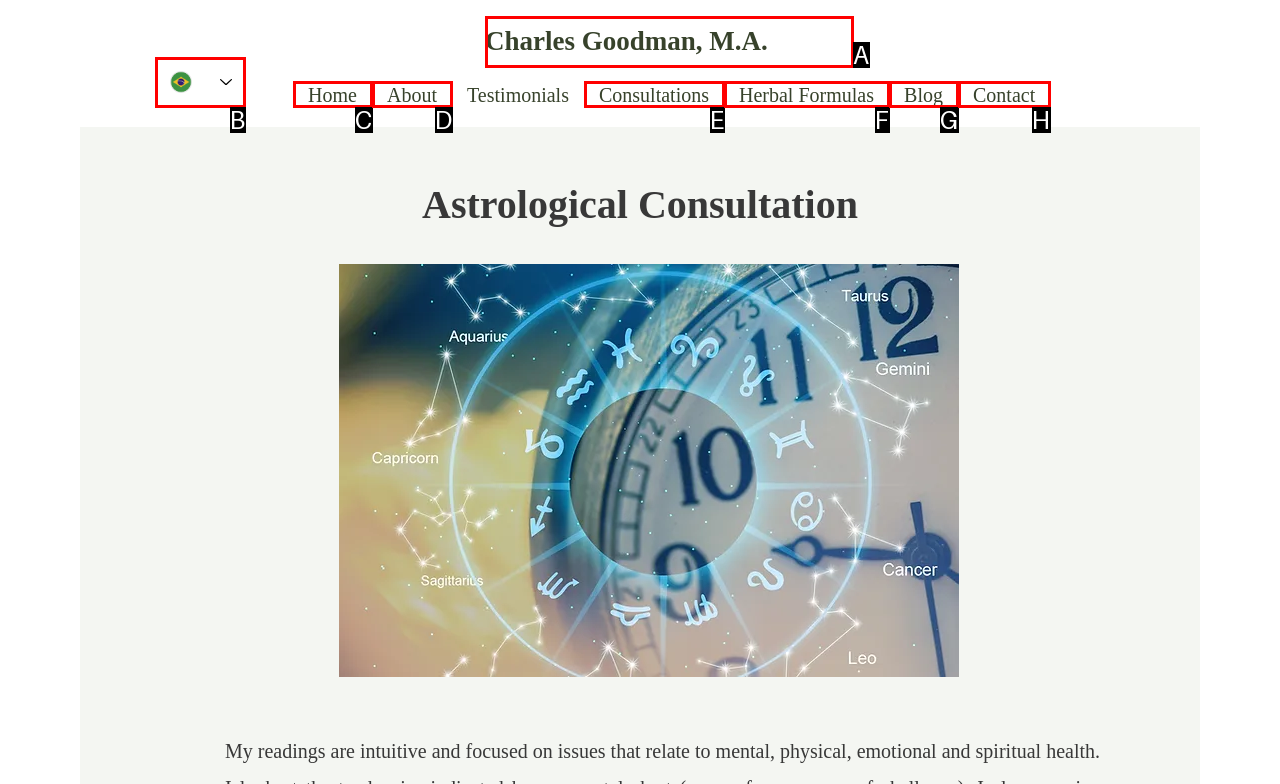Determine the UI element that matches the description: Charles Goodman, M.A.
Answer with the letter from the given choices.

A